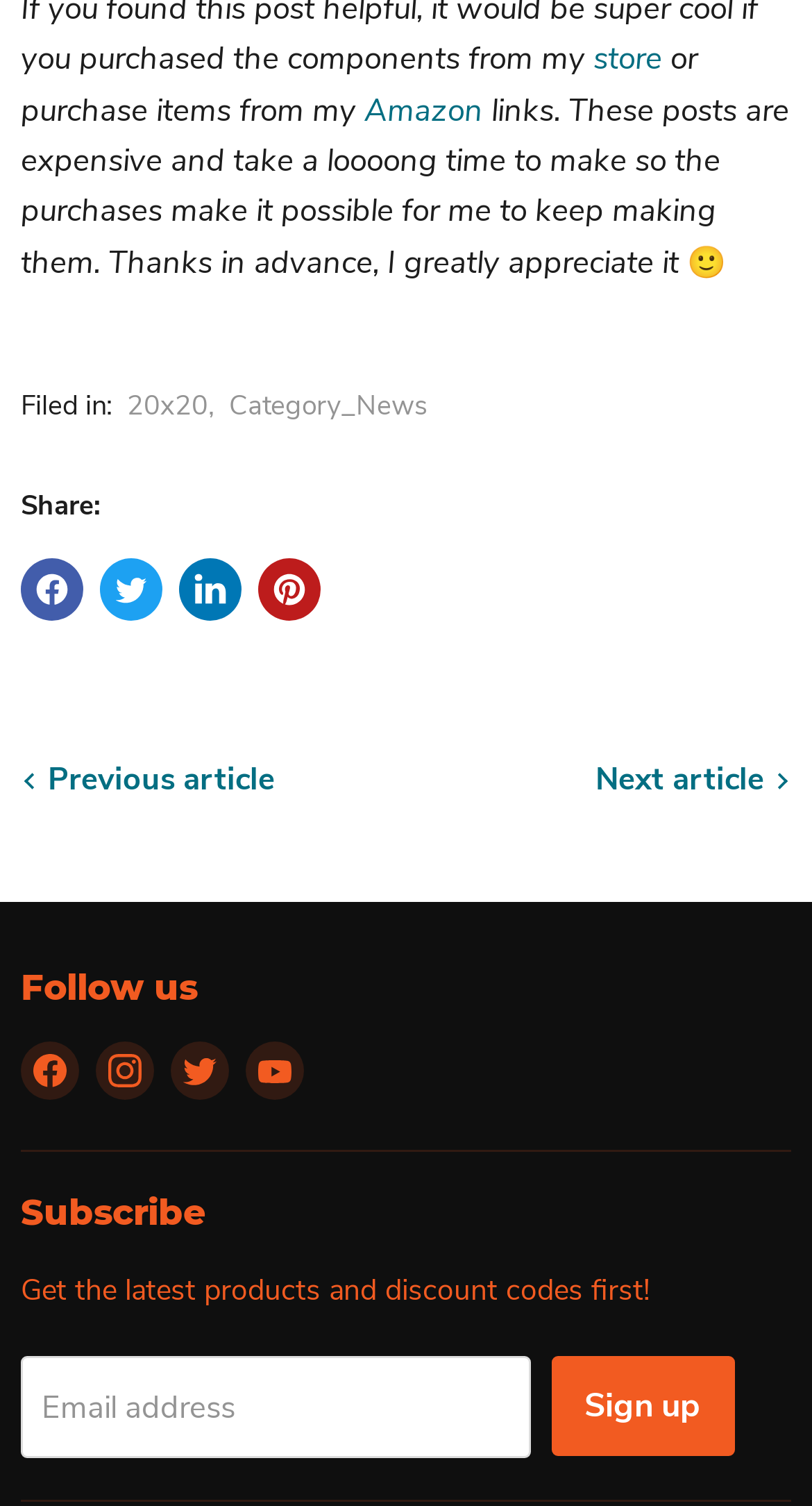Identify the bounding box coordinates for the region of the element that should be clicked to carry out the instruction: "Enter email address and sign up". The bounding box coordinates should be four float numbers between 0 and 1, i.e., [left, top, right, bottom].

[0.026, 0.901, 0.653, 0.969]